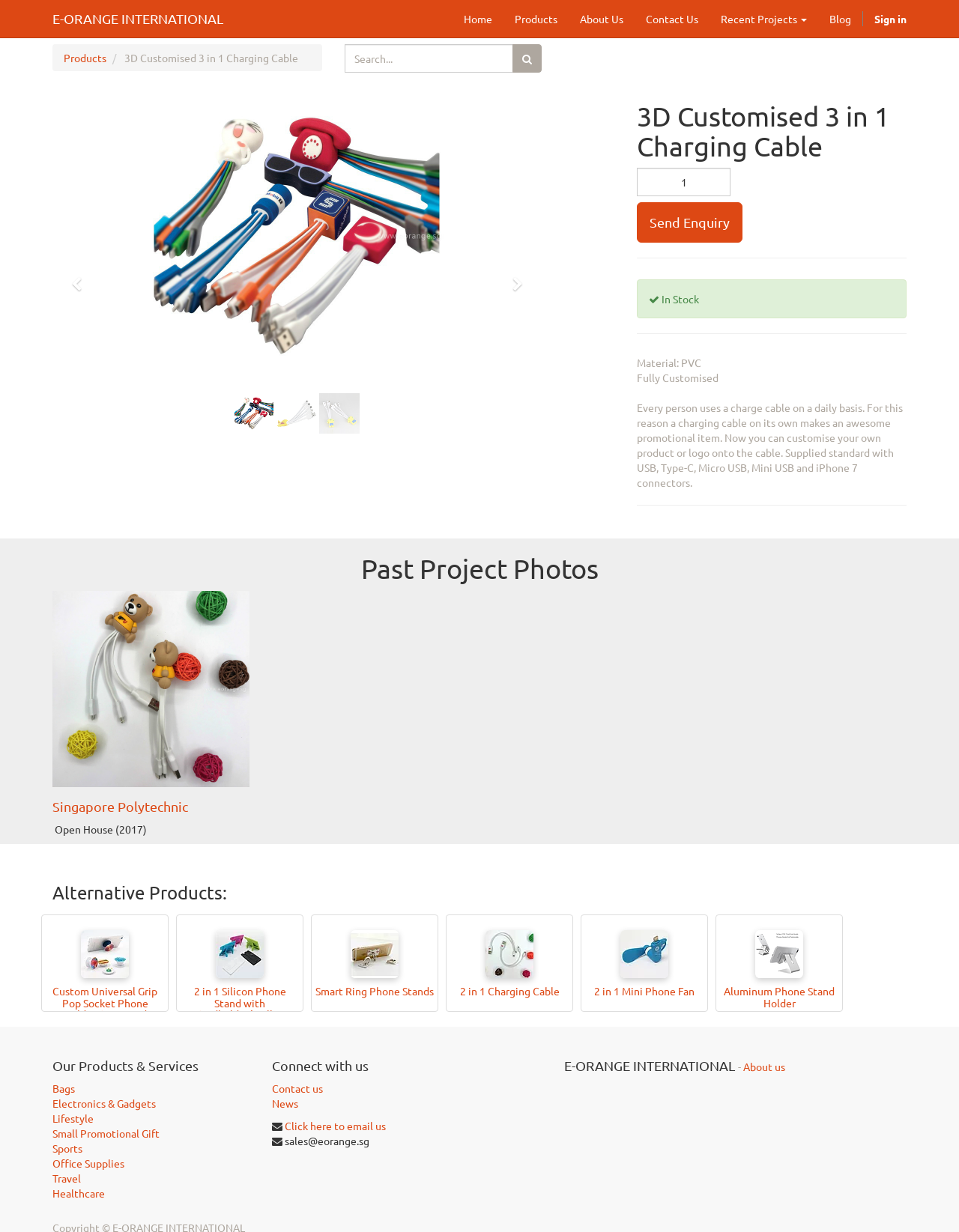Find the UI element described as: "Bags" and predict its bounding box coordinates. Ensure the coordinates are four float numbers between 0 and 1, [left, top, right, bottom].

[0.055, 0.878, 0.078, 0.889]